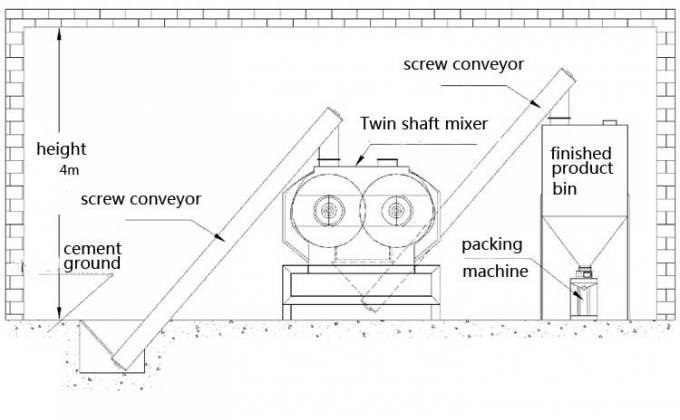What is the height specification of the facility?
Provide an in-depth and detailed answer to the question.

The entire layout is designed to optimize space and ensure a streamlined operation, all while adhering to a height specification of 4 meters to maintain efficient workflow, which is a crucial consideration in the design of the dry mortar plant.